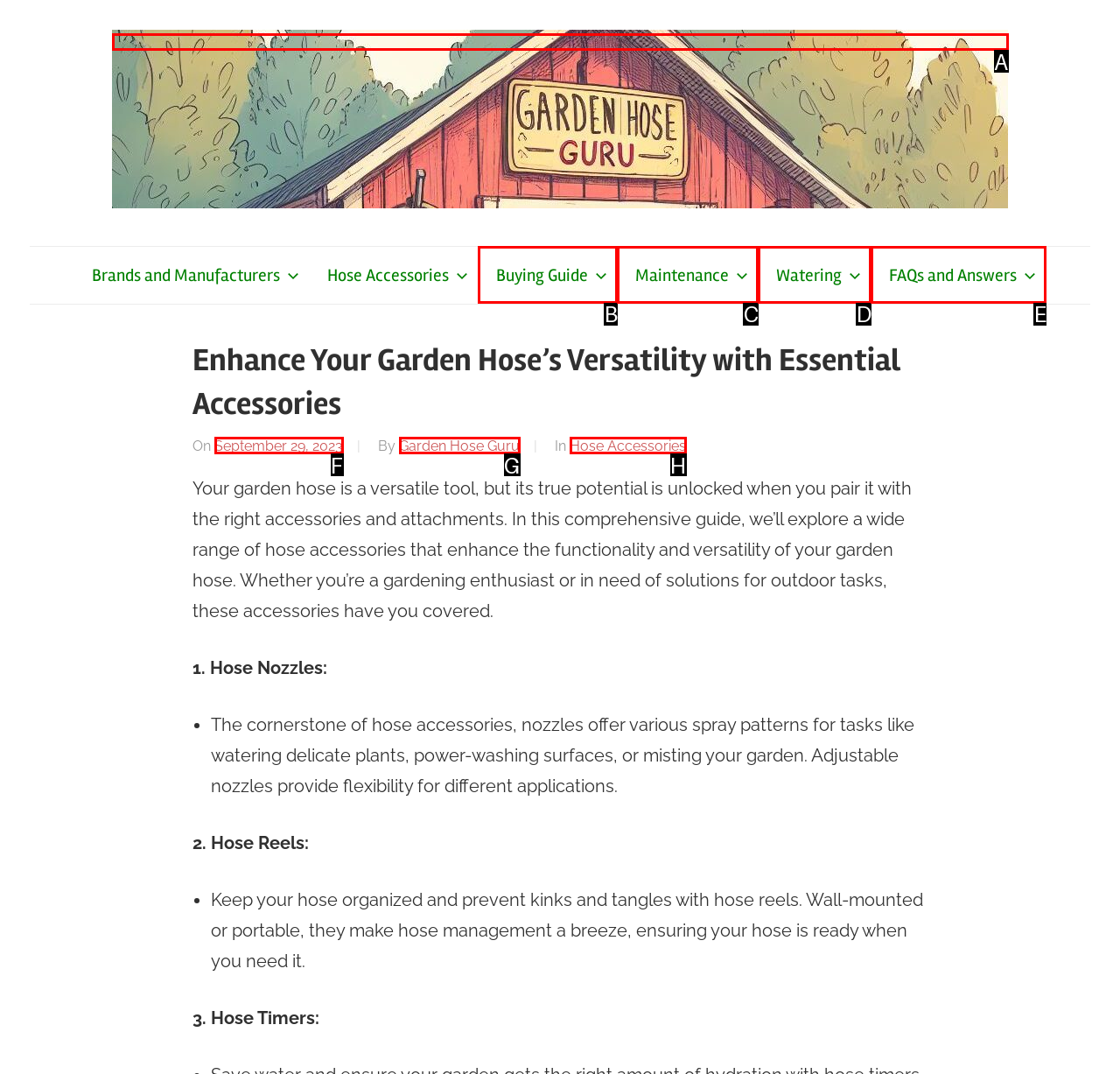Select the correct UI element to click for this task: Click on the 'Garden Hose Guru' link at the top.
Answer using the letter from the provided options.

A